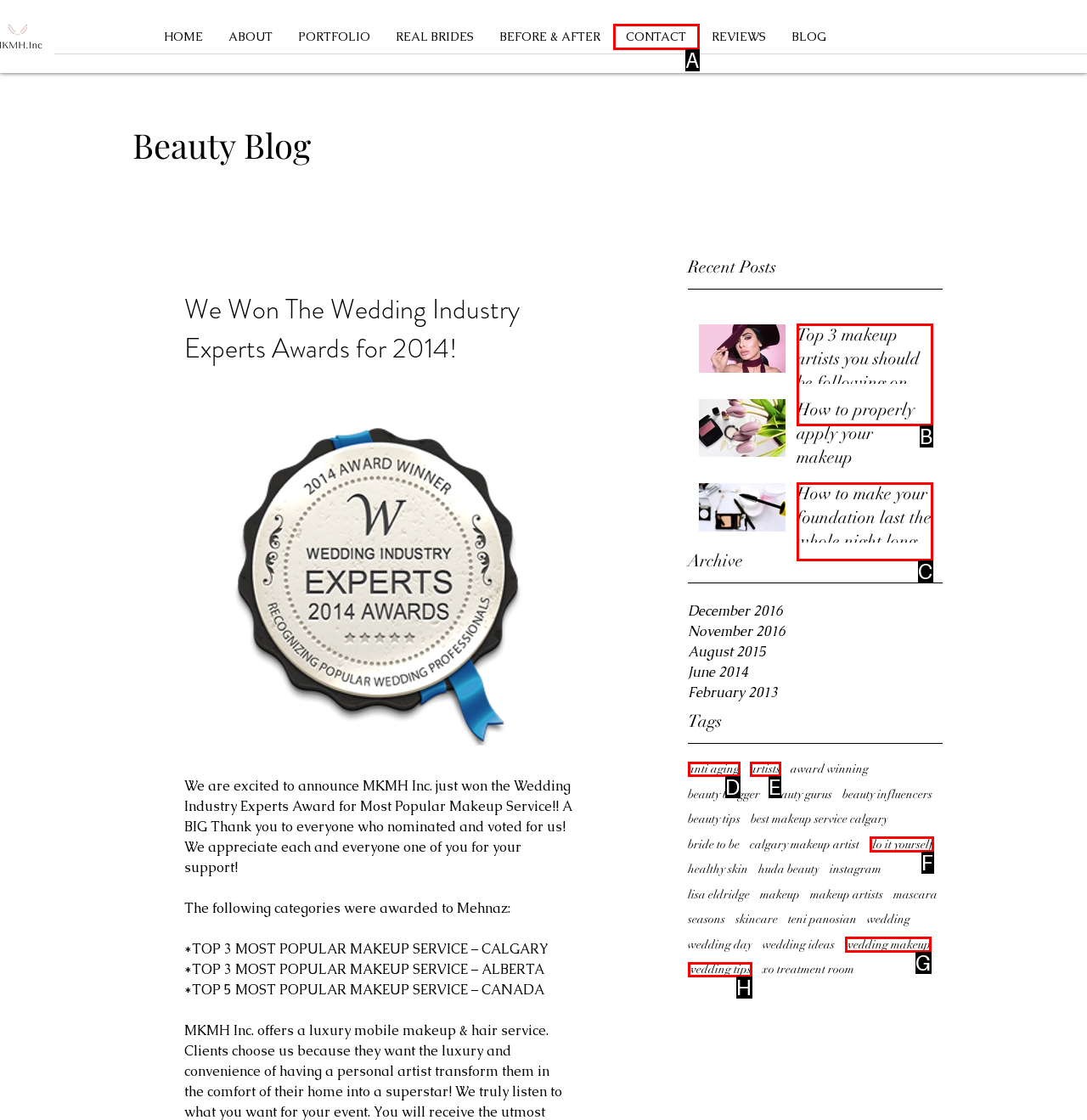Tell me which one HTML element I should click to complete the following task: Read the recent post 'Top 3 makeup artists you should be following on Instagram' Answer with the option's letter from the given choices directly.

B